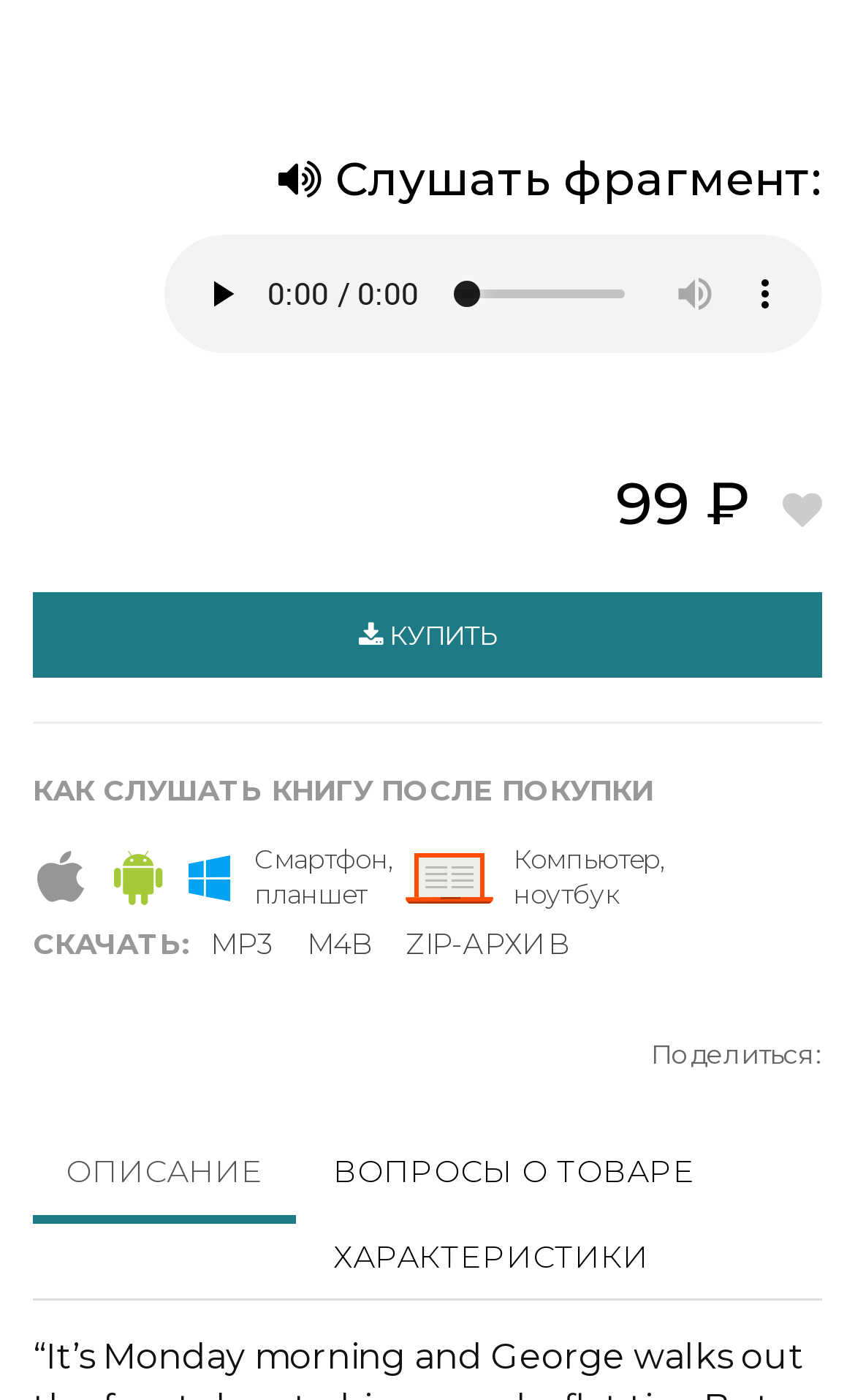Please locate the bounding box coordinates of the element that needs to be clicked to achieve the following instruction: "View the book description". The coordinates should be four float numbers between 0 and 1, i.e., [left, top, right, bottom].

[0.038, 0.806, 0.346, 0.875]